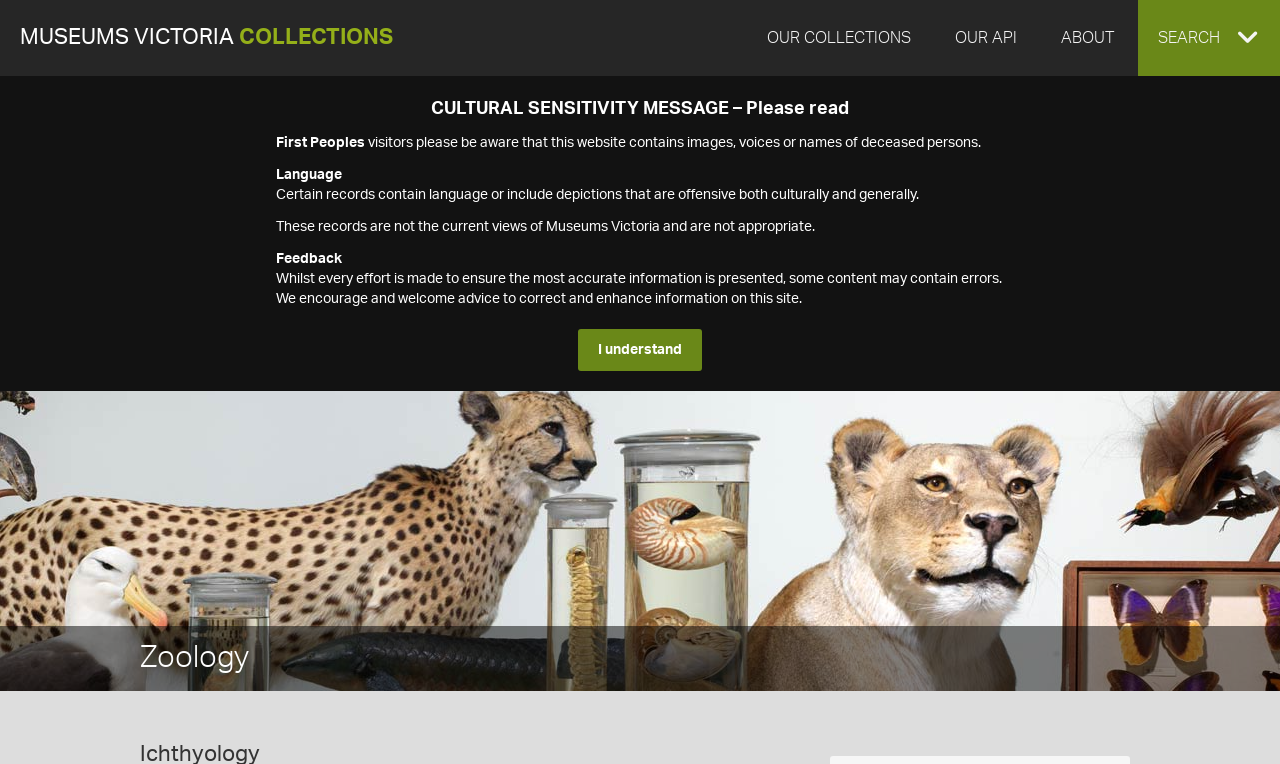Provide a thorough summary of the webpage.

The webpage is about the Ichthyology Collection at Museums Victoria. At the top, there are four links: "MUSEUMS VICTORIA COLLECTIONS", "OUR COLLECTIONS", "OUR API", and "ABOUT", aligned horizontally across the page. To the right of these links, there is a button labeled "EXPAND SEARCH BOX SEARCH".

Below the top links, there is a cultural sensitivity message, which is a prominent heading that spans most of the page width. This message is accompanied by two paragraphs of text, which warn visitors about the presence of images, voices, or names of deceased persons, as well as culturally and generally offensive language or depictions.

Underneath the cultural sensitivity message, there are three sections: "Language", "Feedback", and a button labeled "Close". The "Language" section contains two paragraphs of text, which explain that some records may contain offensive language or depictions that are not representative of Museums Victoria's current views. The "Feedback" section contains a paragraph of text, which encourages visitors to provide advice to correct and enhance the information on the site.

The "Close" button is positioned below the "Feedback" section, and it has a smaller text "I understand" next to it. At the bottom of the page, there is a single line of text labeled "Zoology", which is positioned near the bottom left corner of the page.